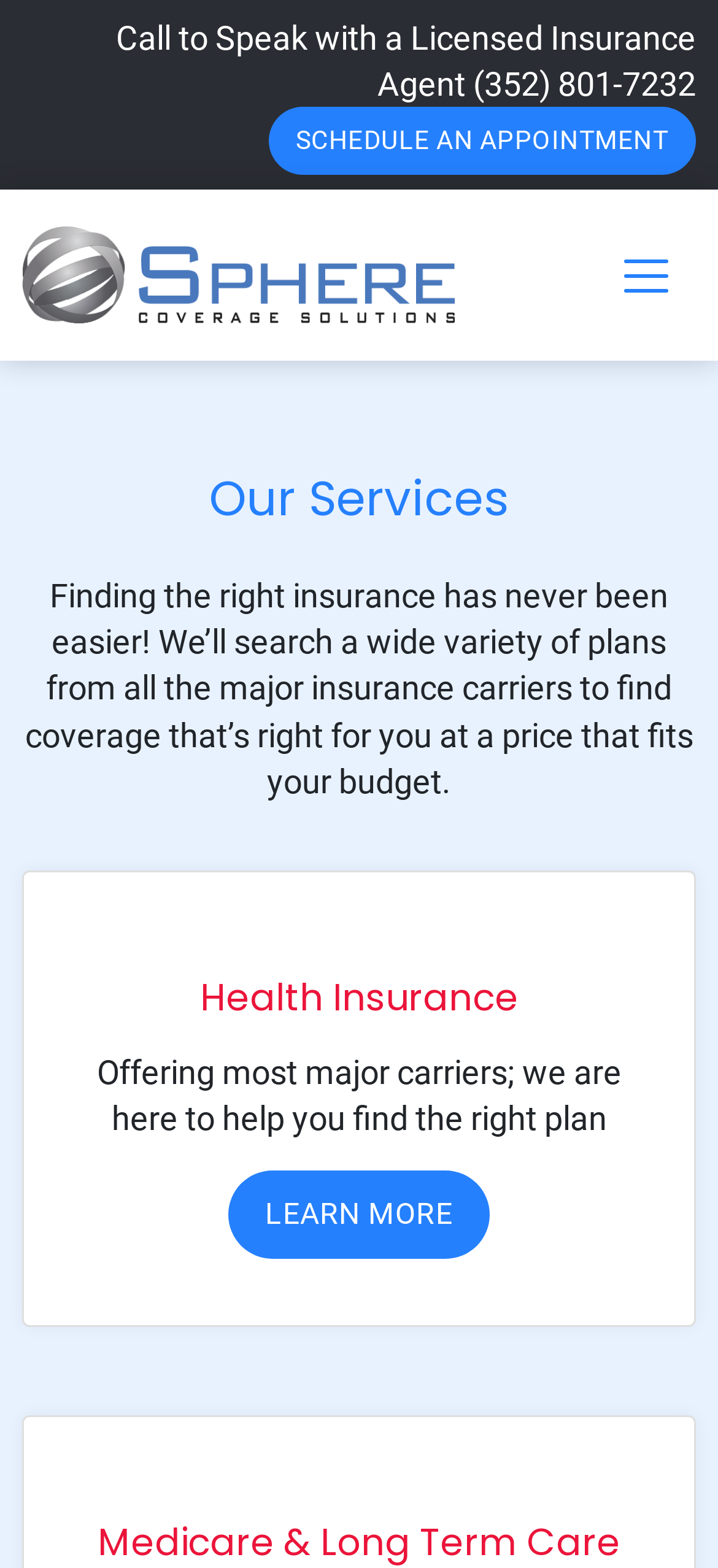Analyze the image and answer the question with as much detail as possible: 
What can be done with the 'SCHEDULE AN APPOINTMENT' link?

The 'SCHEDULE AN APPOINTMENT' link is likely to allow users to schedule an appointment with a licensed insurance agent to discuss their insurance needs.